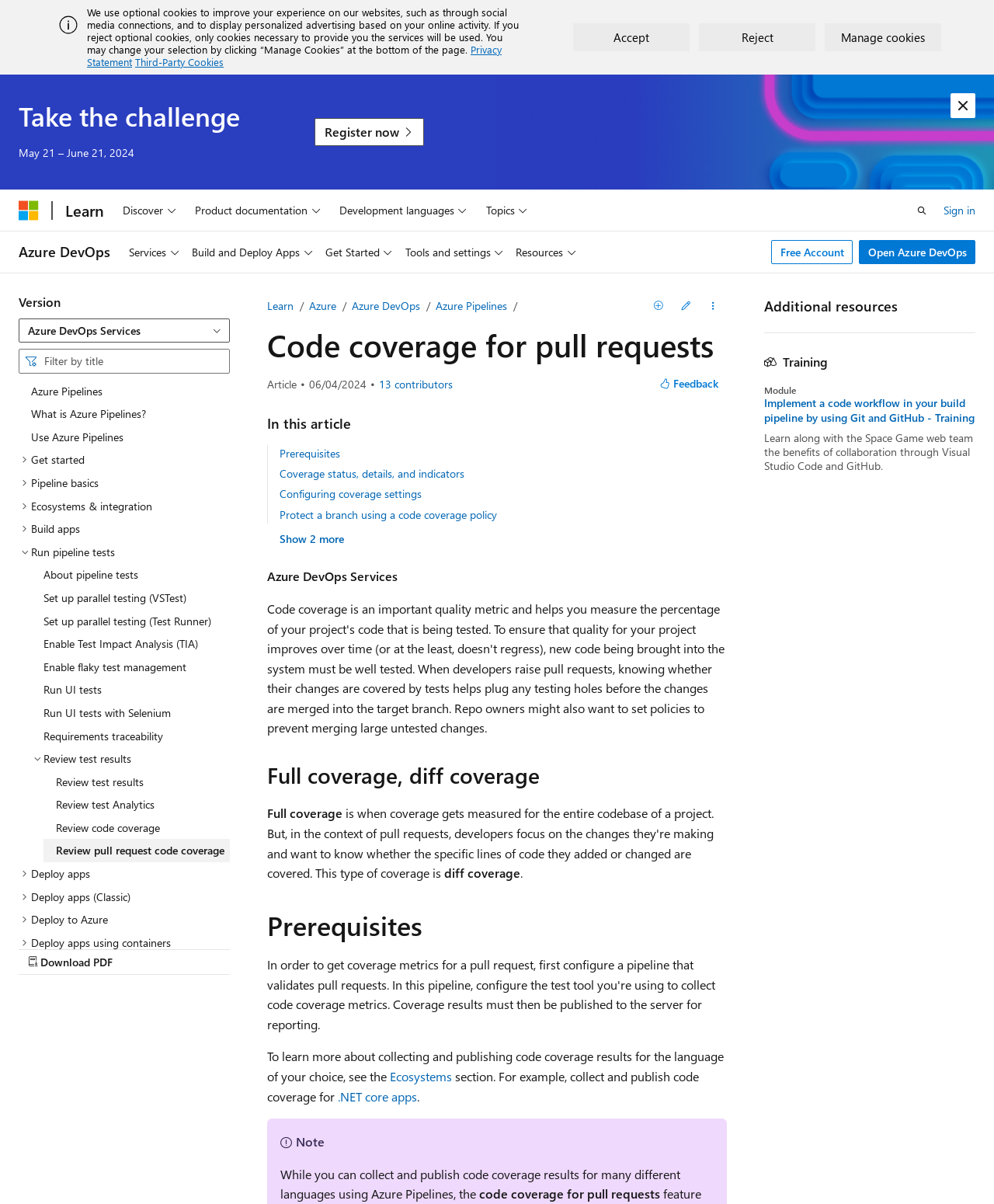Identify the bounding box coordinates of the element that should be clicked to fulfill this task: "Open the 'Global' navigation menu". The coordinates should be provided as four float numbers between 0 and 1, i.e., [left, top, right, bottom].

[0.117, 0.157, 0.905, 0.192]